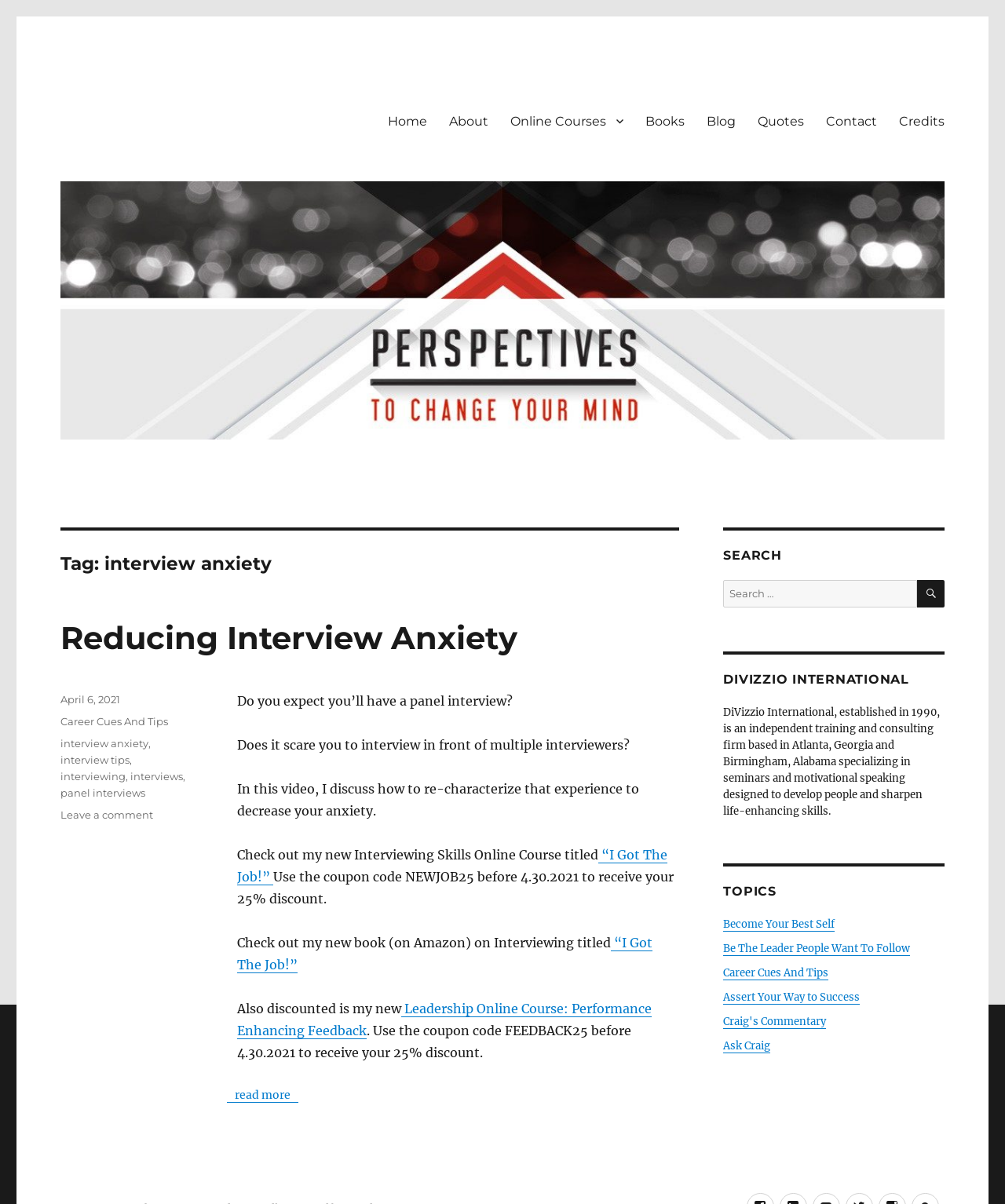What is the author's new online course about?
Give a one-word or short phrase answer based on the image.

Interviewing Skills